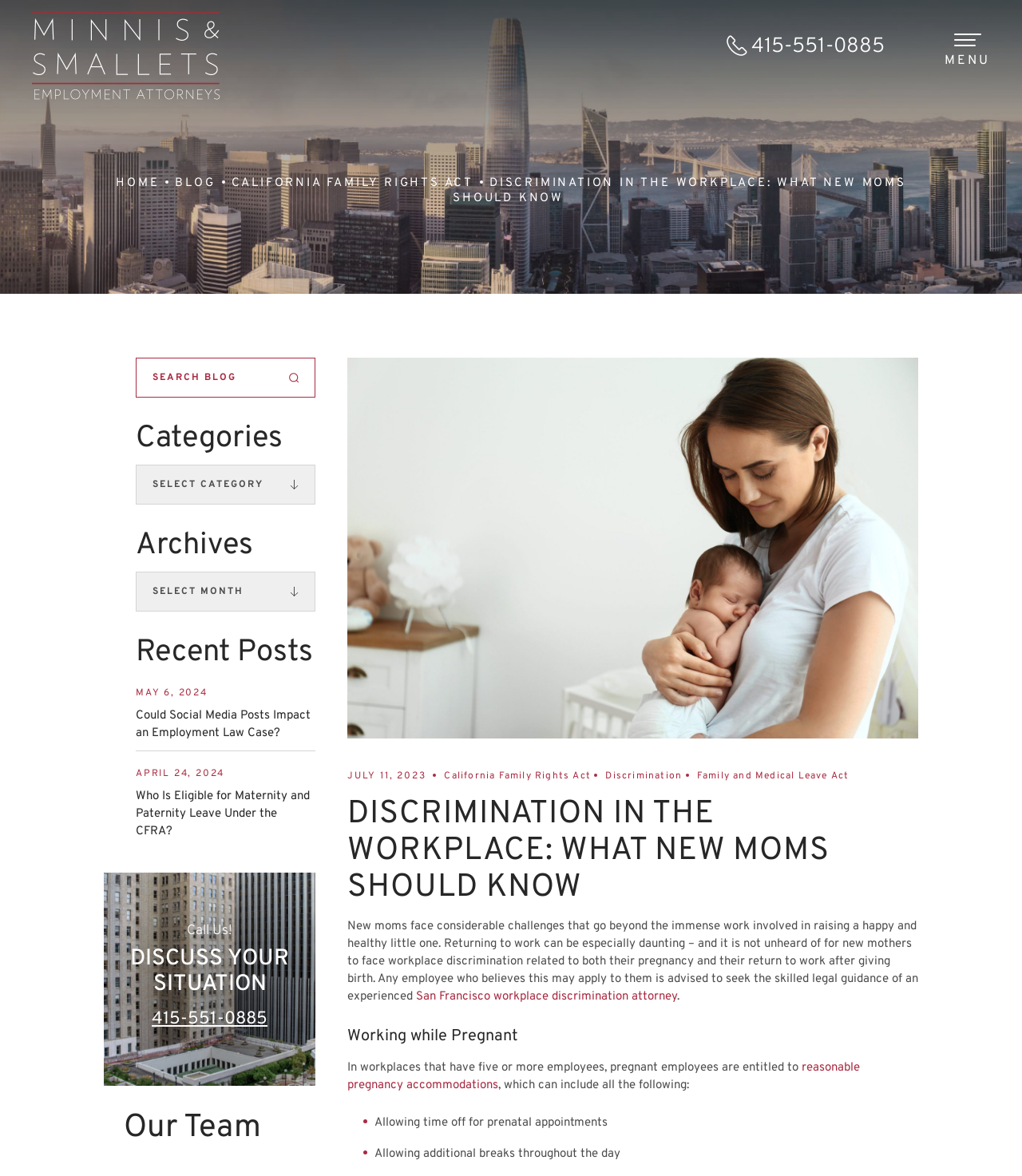Please provide a comprehensive answer to the question based on the screenshot: What is the category of the recent post 'Could Social Media Posts Impact an Employment Law Case?'?

The category of the recent post 'Could Social Media Posts Impact an Employment Law Case?' can be inferred from its location in the 'Recent Posts' section of the webpage.